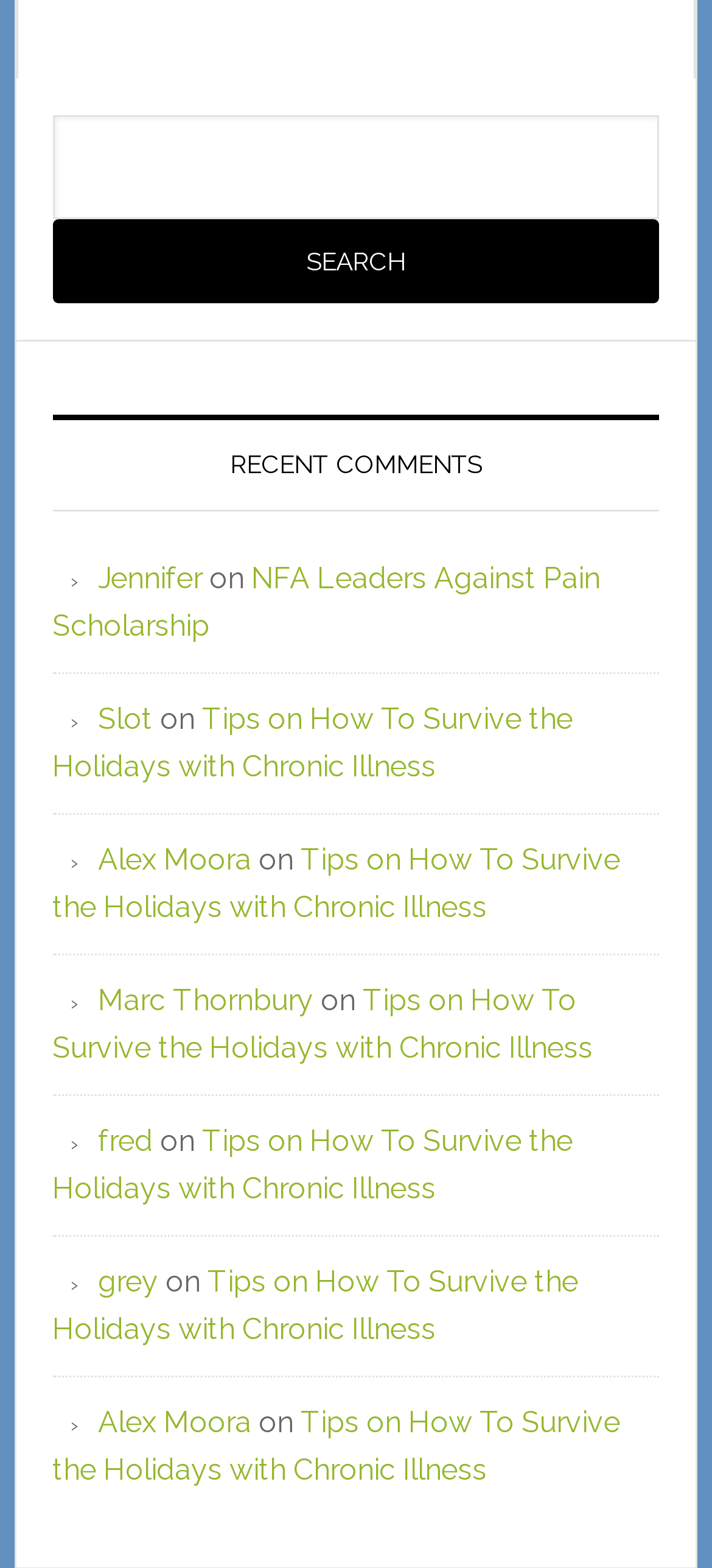Determine the bounding box coordinates for the area that should be clicked to carry out the following instruction: "visit Alex Moora's page".

[0.138, 0.537, 0.353, 0.559]